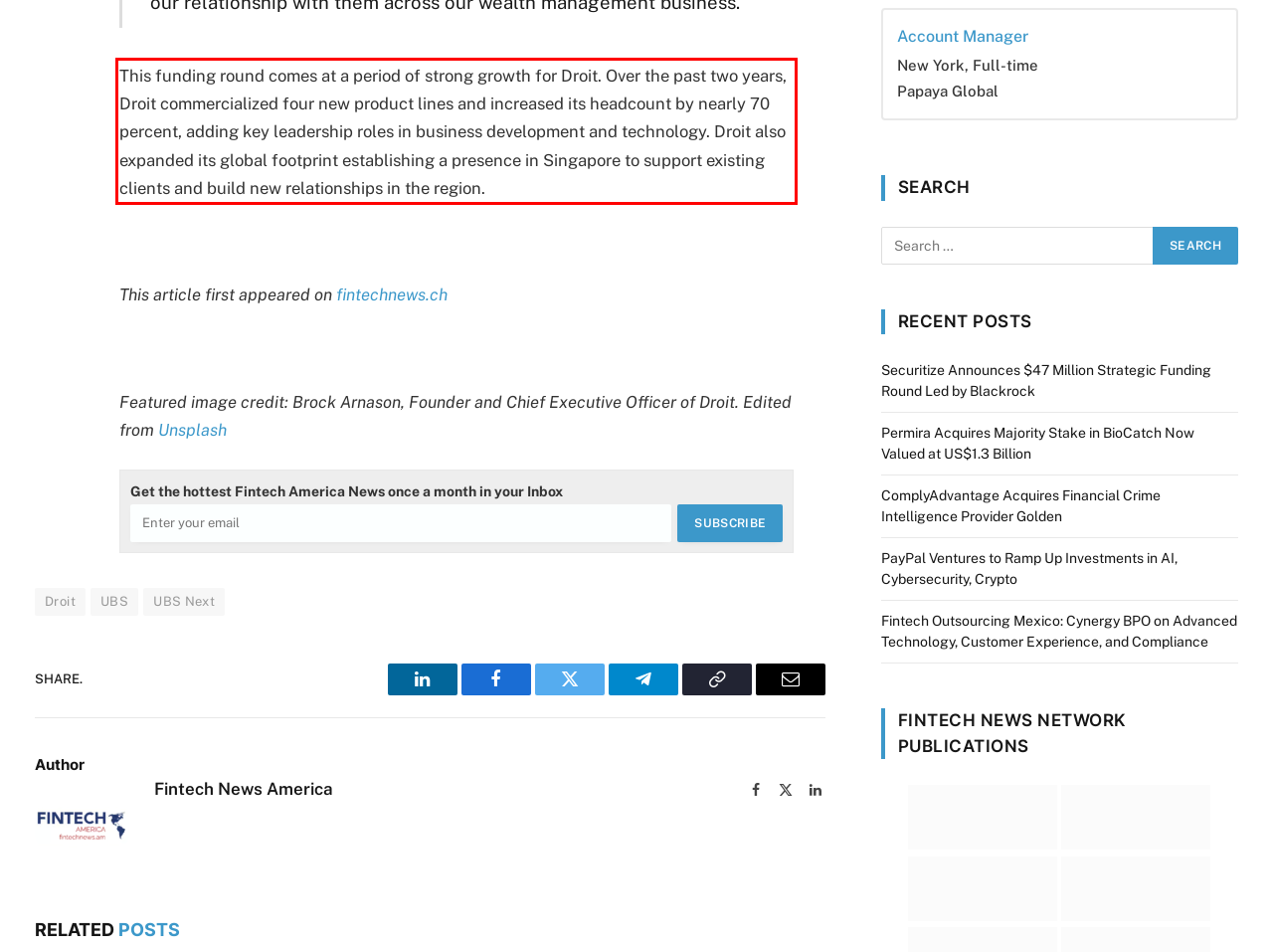In the given screenshot, locate the red bounding box and extract the text content from within it.

This funding round comes at a period of strong growth for Droit. Over the past two years, Droit commercialized four new product lines and increased its headcount by nearly 70 percent, adding key leadership roles in business development and technology. Droit also expanded its global footprint establishing a presence in Singapore to support existing clients and build new relationships in the region.